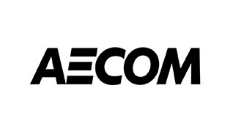What type of challenges does AECOM address?
Give a thorough and detailed response to the question.

AECOM's involvement in creating innovative spaces and infrastructure is essential in addressing contemporary spatial, environmental, and social challenges, which are critical issues in urban planning and environmental design.